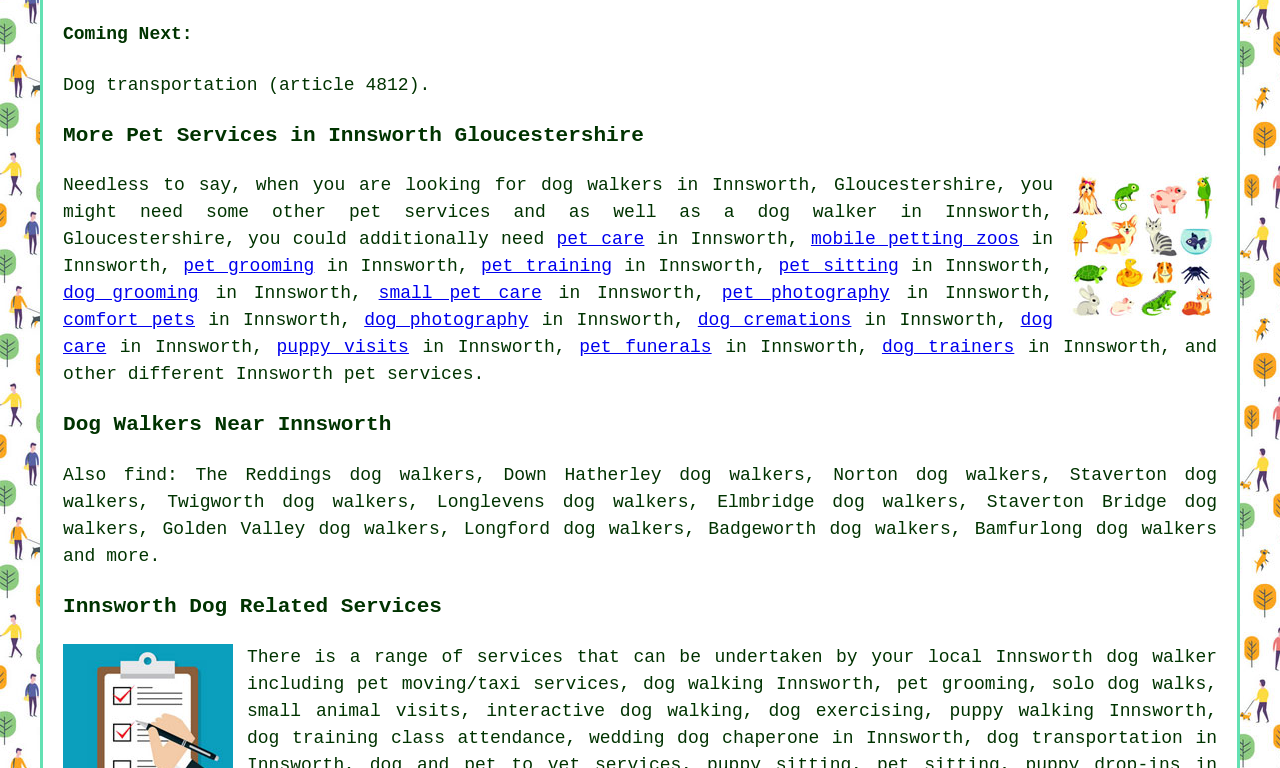What is the purpose of the 'Coming Next' section?
Please describe in detail the information shown in the image to answer the question.

The 'Coming Next' section appears to be listing related articles, such as 'Dog transportation (article 4812)', suggesting that the webpage is part of a larger collection of articles on pet-related topics.